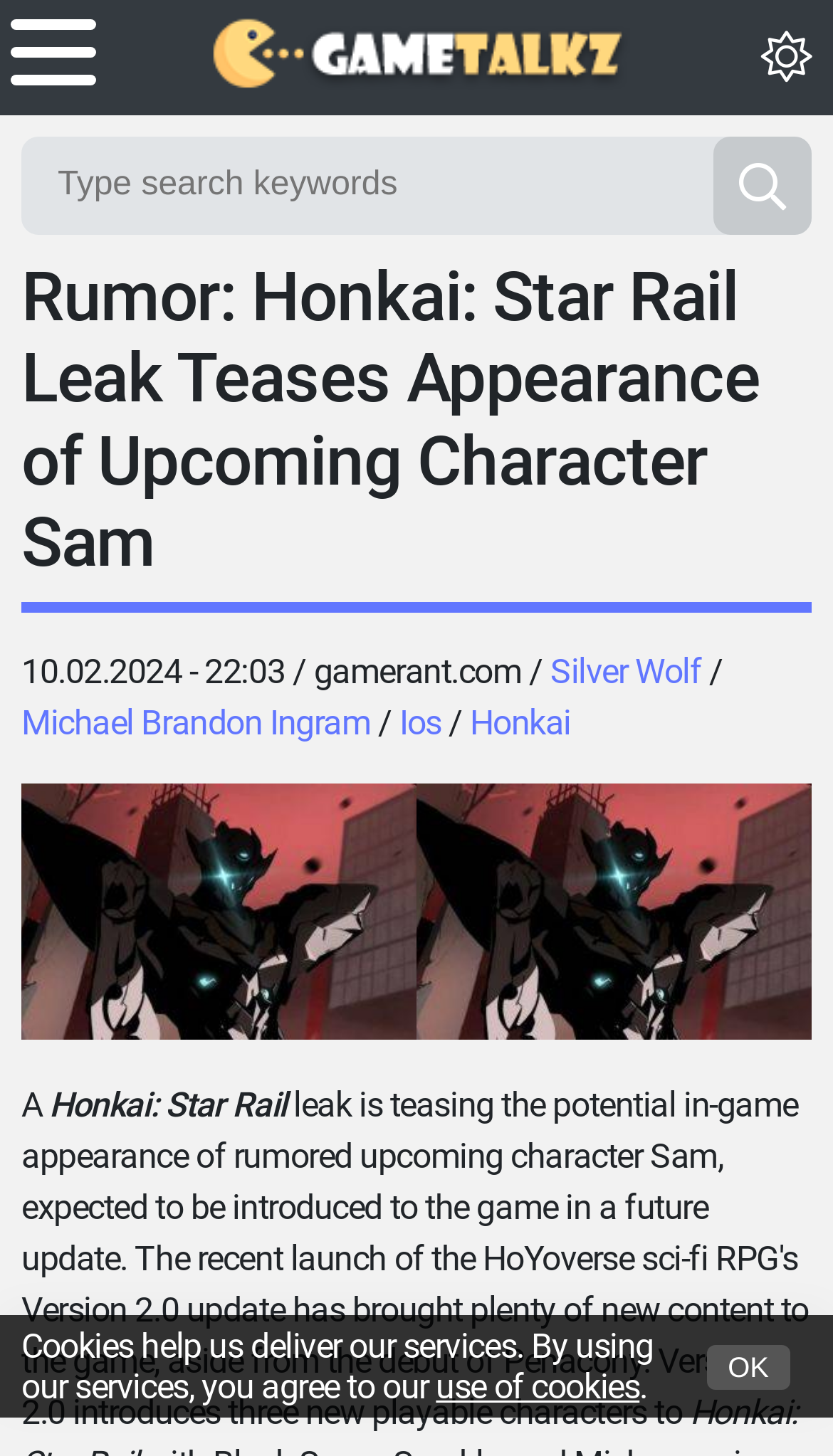Please identify the bounding box coordinates of the element that needs to be clicked to execute the following command: "Read the article by Silver Wolf". Provide the bounding box using four float numbers between 0 and 1, formatted as [left, top, right, bottom].

[0.661, 0.447, 0.842, 0.474]